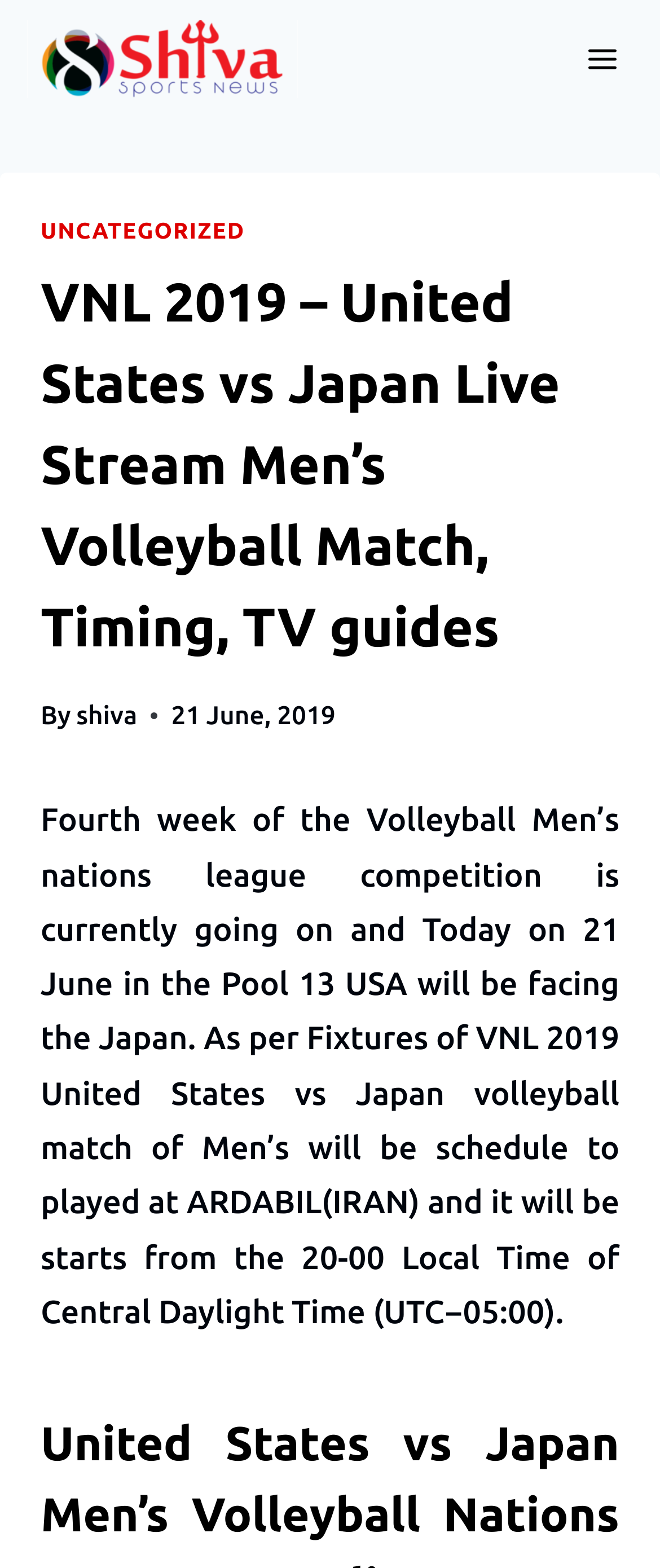What is the local time of the volleyball match?
Examine the image and give a concise answer in one word or a short phrase.

20-00